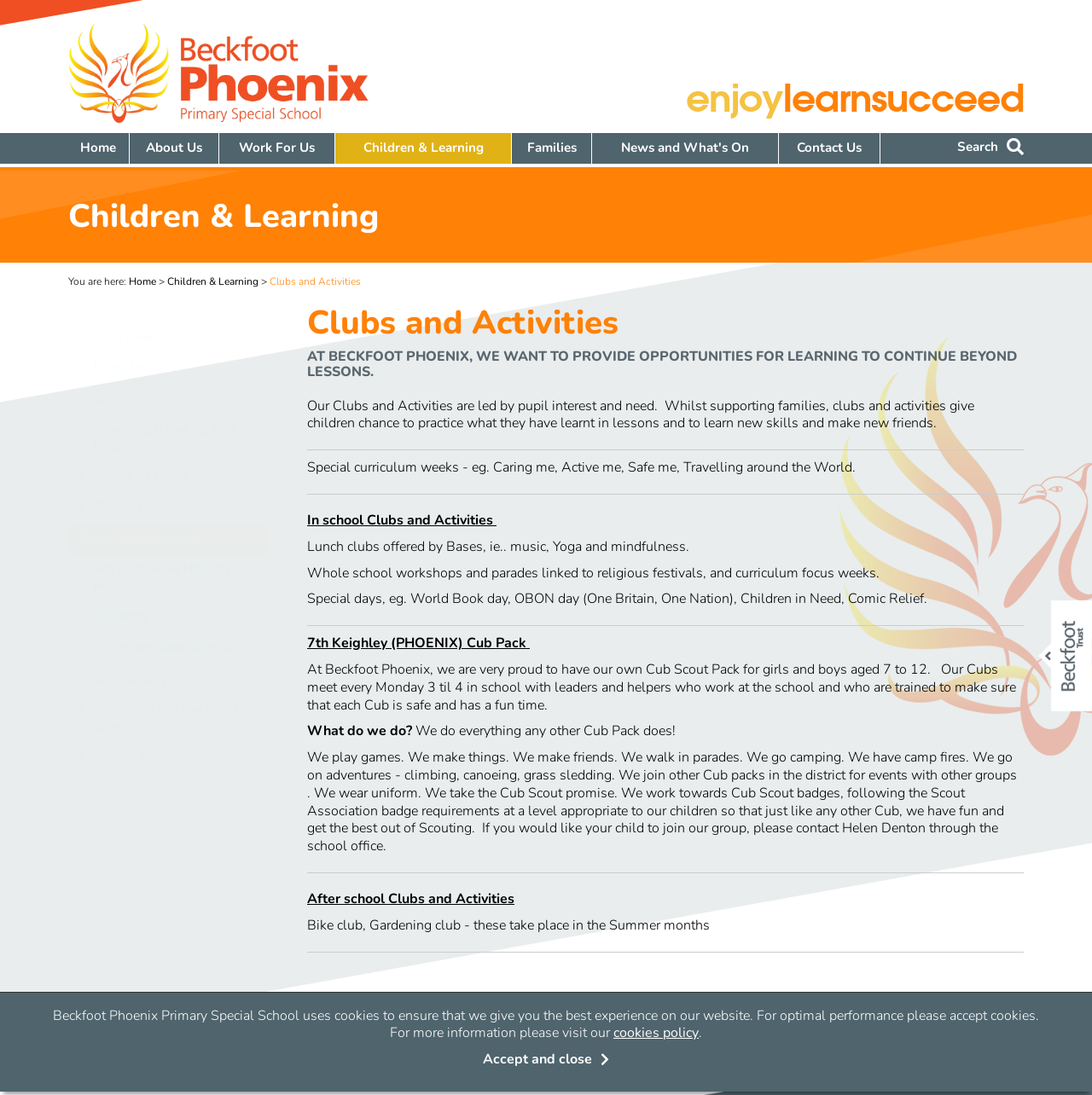Please determine the bounding box coordinates of the element's region to click in order to carry out the following instruction: "Search for something". The coordinates should be four float numbers between 0 and 1, i.e., [left, top, right, bottom].

[0.833, 0.121, 0.938, 0.147]